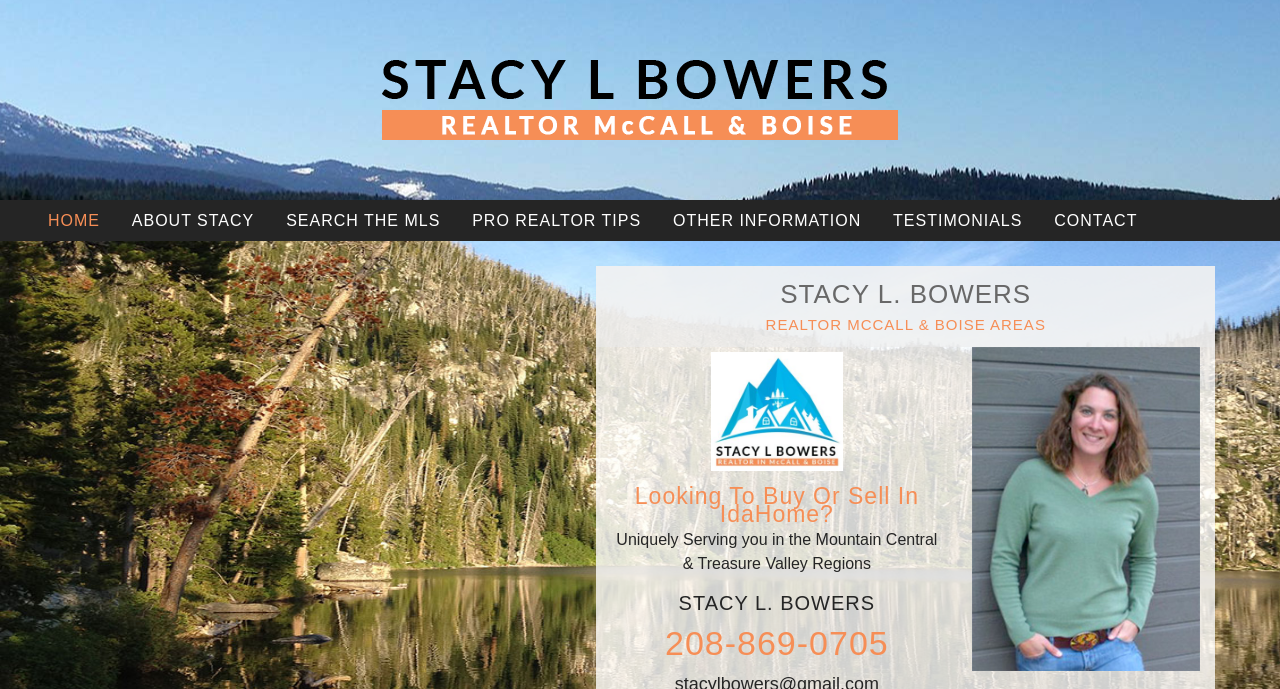Please specify the bounding box coordinates of the element that should be clicked to execute the given instruction: 'View Stacy's profile'. Ensure the coordinates are four float numbers between 0 and 1, expressed as [left, top, right, bottom].

[0.092, 0.303, 0.209, 0.338]